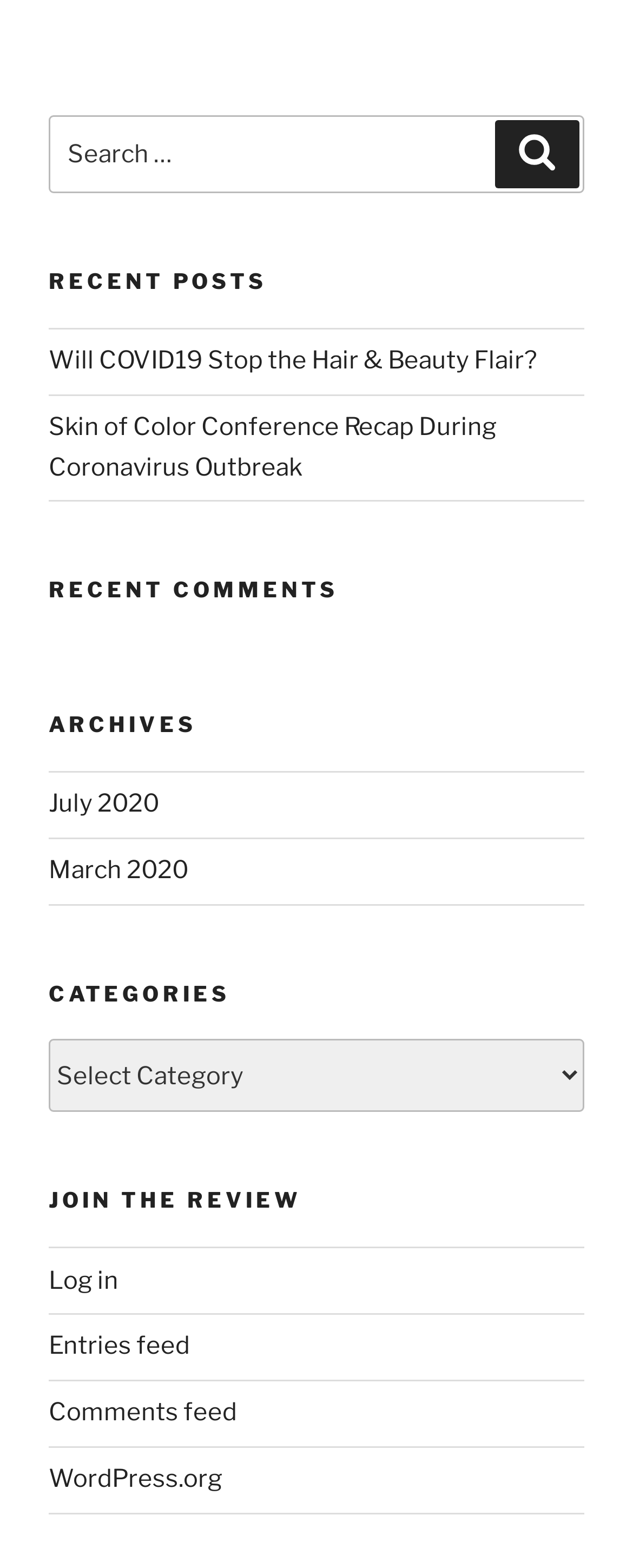What is the purpose of the search box?
Answer the question using a single word or phrase, according to the image.

Search for posts